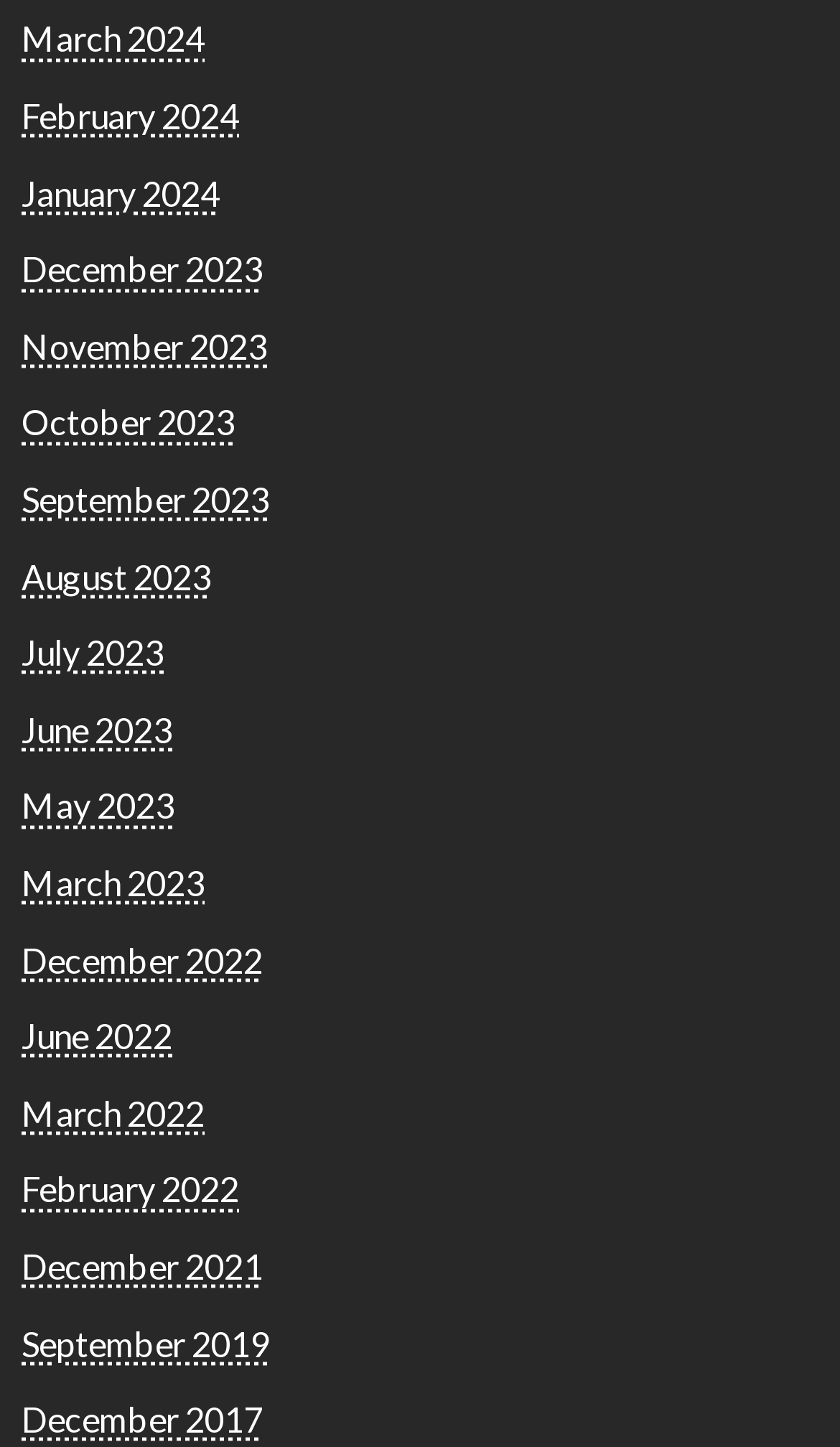Determine the bounding box coordinates of the clickable element to achieve the following action: 'check December 2017'. Provide the coordinates as four float values between 0 and 1, formatted as [left, top, right, bottom].

[0.026, 0.966, 0.313, 0.995]